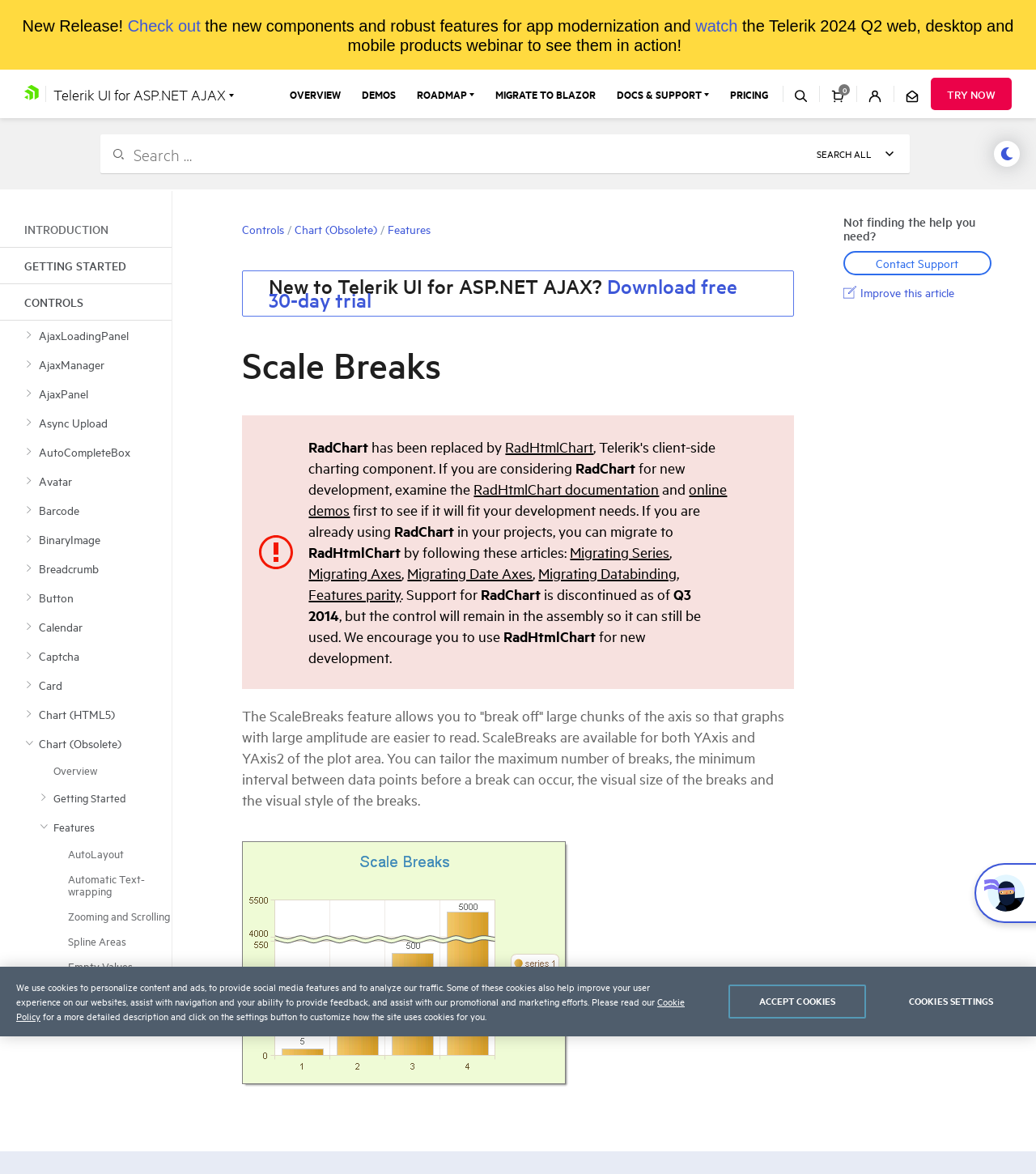Identify the bounding box coordinates for the UI element described as follows: Migrating Series. Use the format (top-left x, top-left y, bottom-right x, bottom-right y) and ensure all values are floating point numbers between 0 and 1.

[0.55, 0.462, 0.646, 0.478]